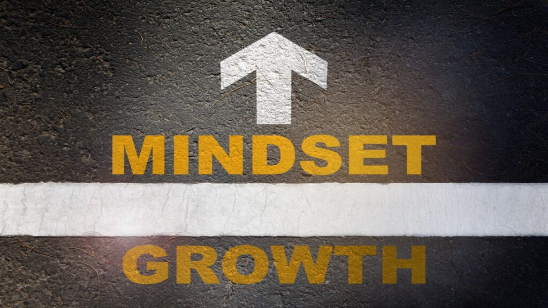Utilize the details in the image to thoroughly answer the following question: What theme does the image encapsulate?

The overall design combines elements of road imagery with motivational messaging, encouraging viewers to adopt a growth mindset on their journey, which encapsulates the theme of personal and professional development.